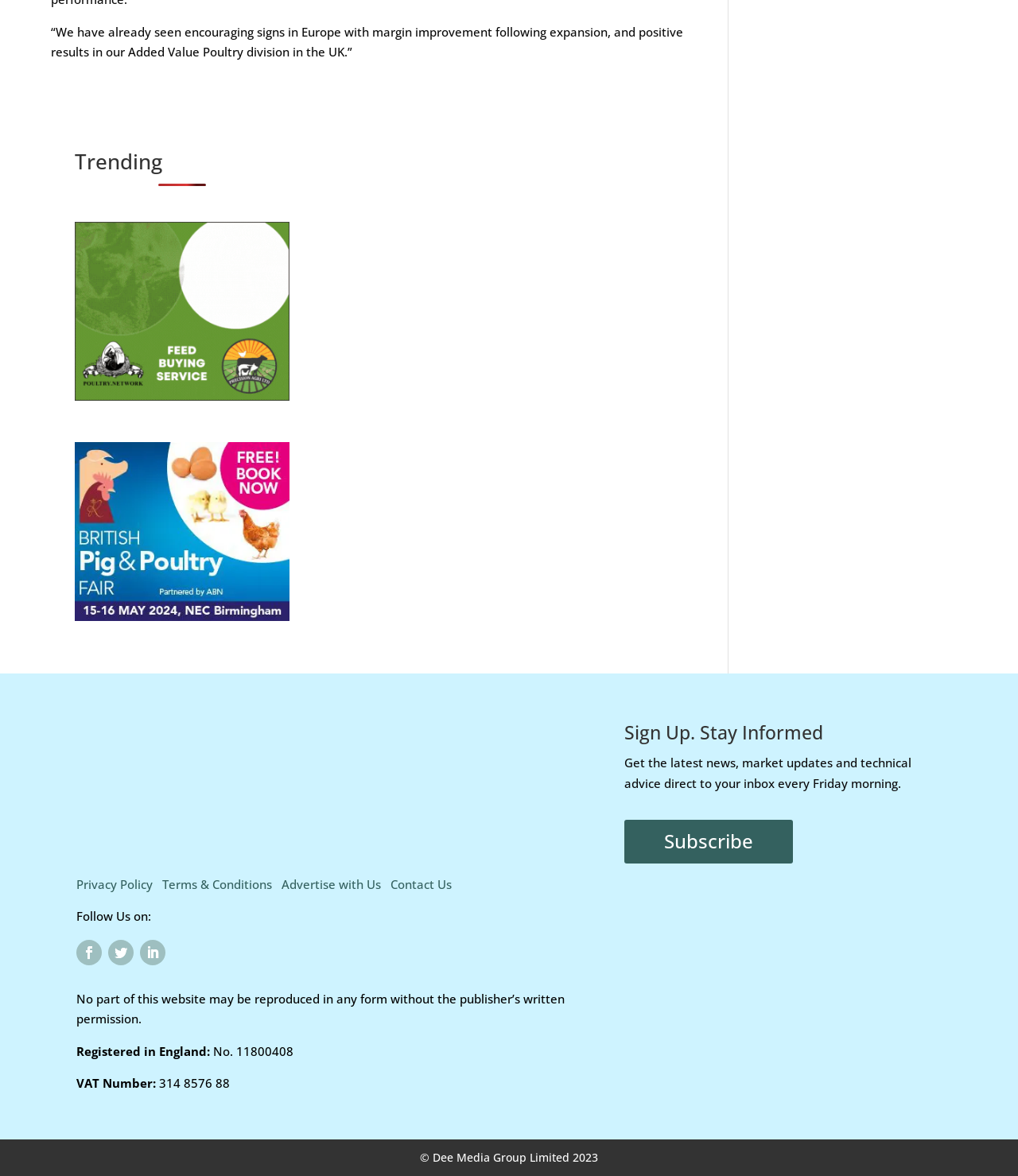Look at the image and give a detailed response to the following question: What is the topic mentioned in the heading?

The heading element with the text 'Trending' is located at the top of the webpage, indicating that the topic being discussed is trending.